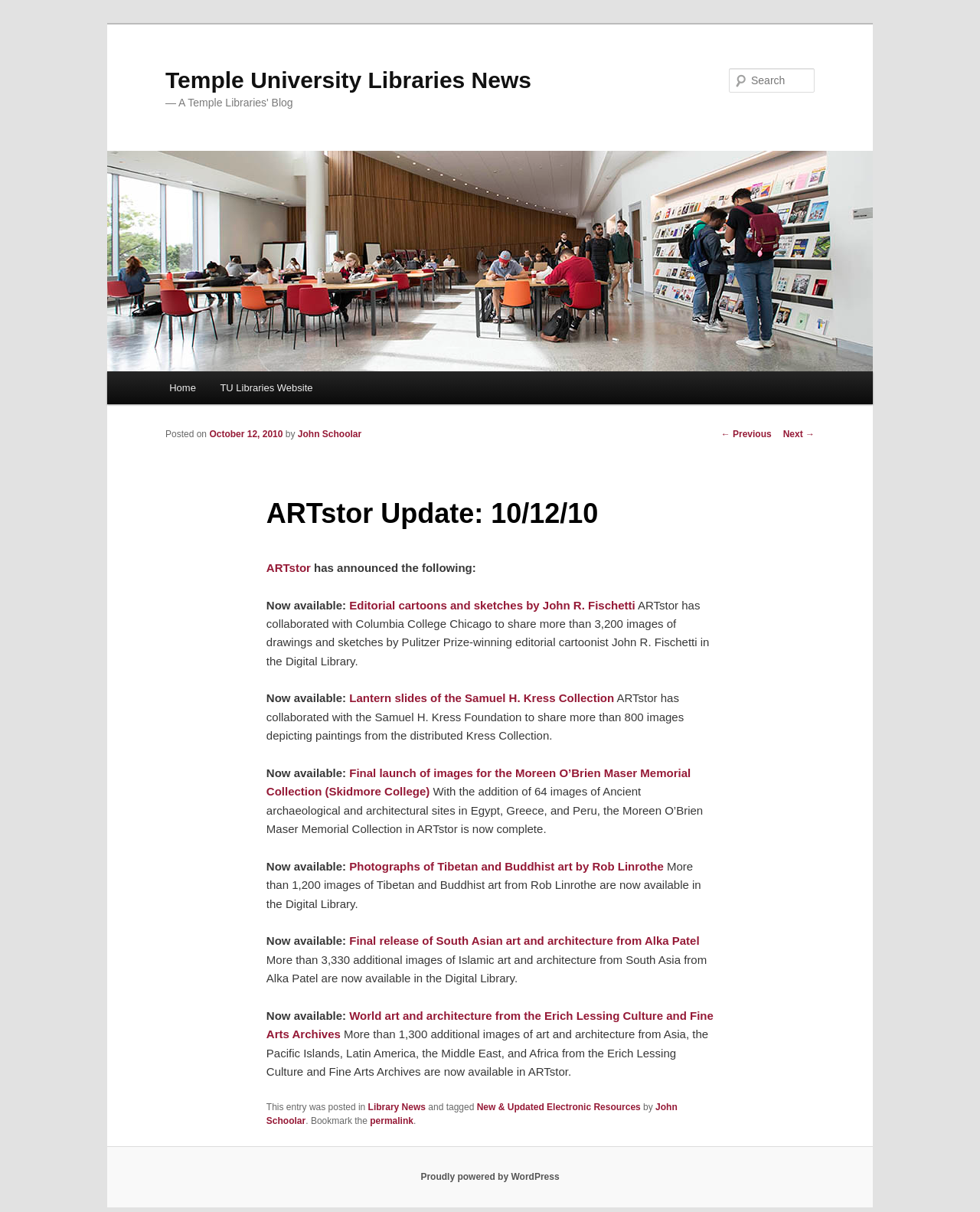Provide a brief response to the question below using a single word or phrase: 
What is the name of the collection that is now complete with the addition of 64 images?

Moreen O’Brien Maser Memorial Collection